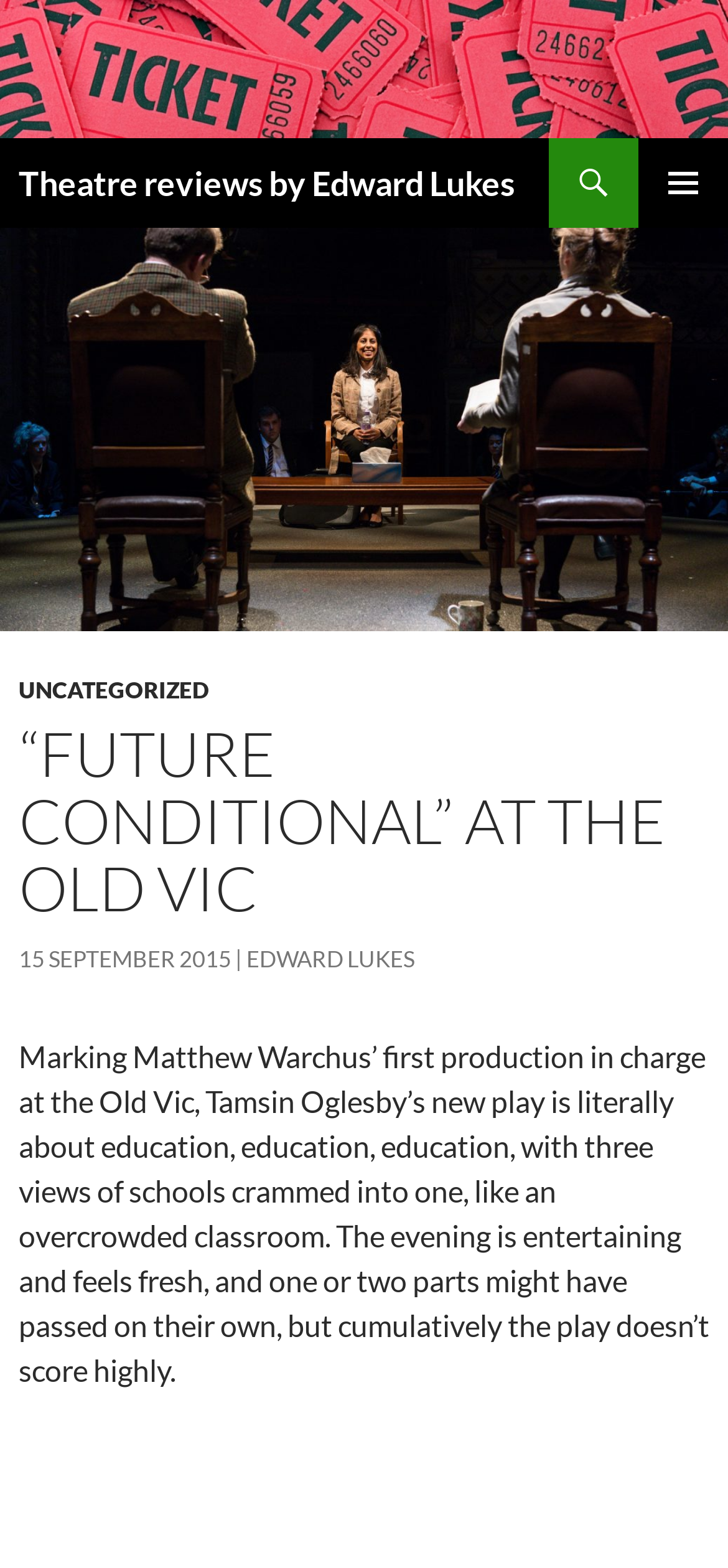Extract the bounding box coordinates for the UI element described as: "15 September 2015".

[0.026, 0.603, 0.318, 0.621]